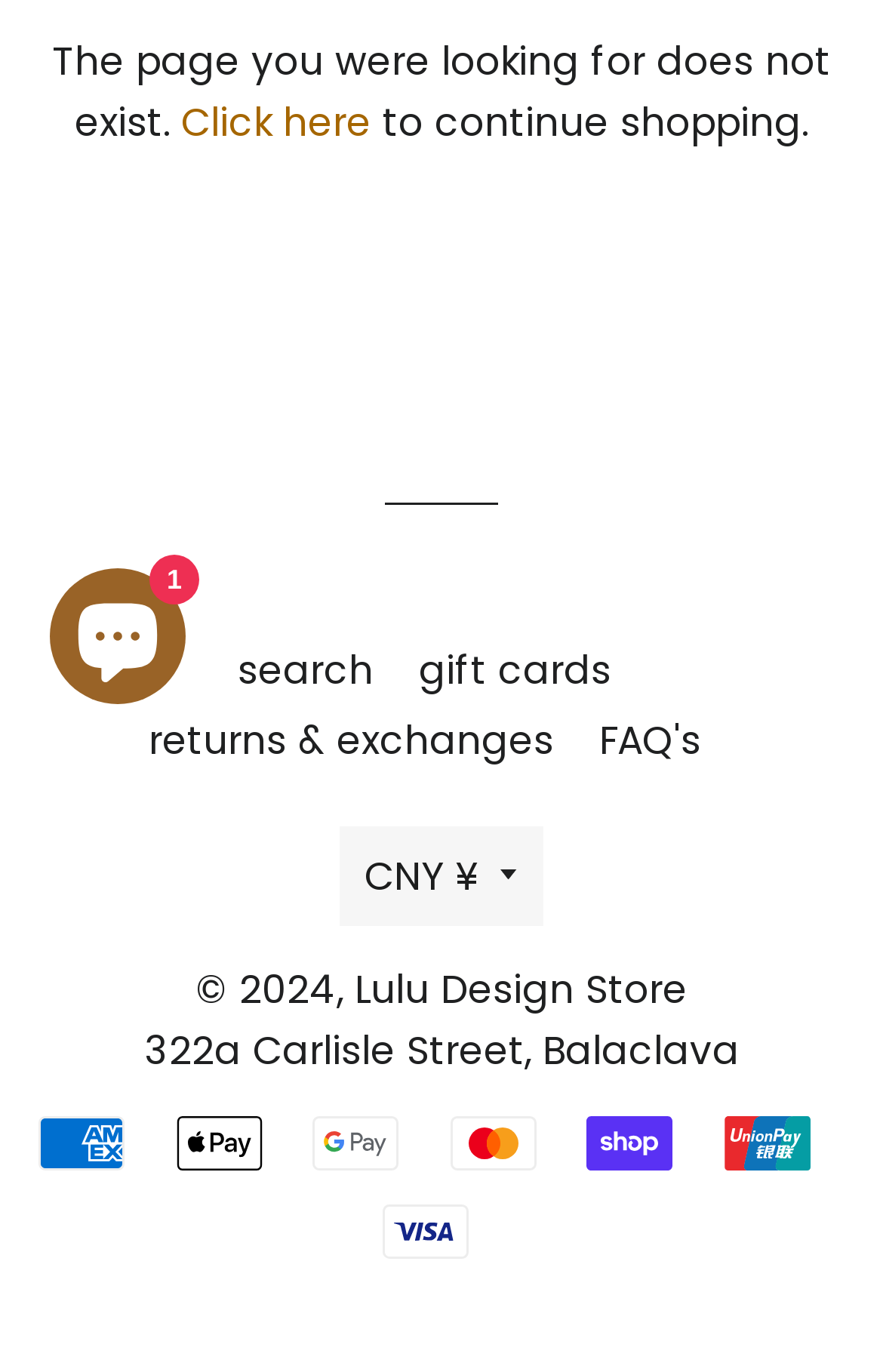Find and provide the bounding box coordinates for the UI element described here: "322a Carlisle Street, Balaclava". The coordinates should be given as four float numbers between 0 and 1: [left, top, right, bottom].

[0.163, 0.746, 0.837, 0.785]